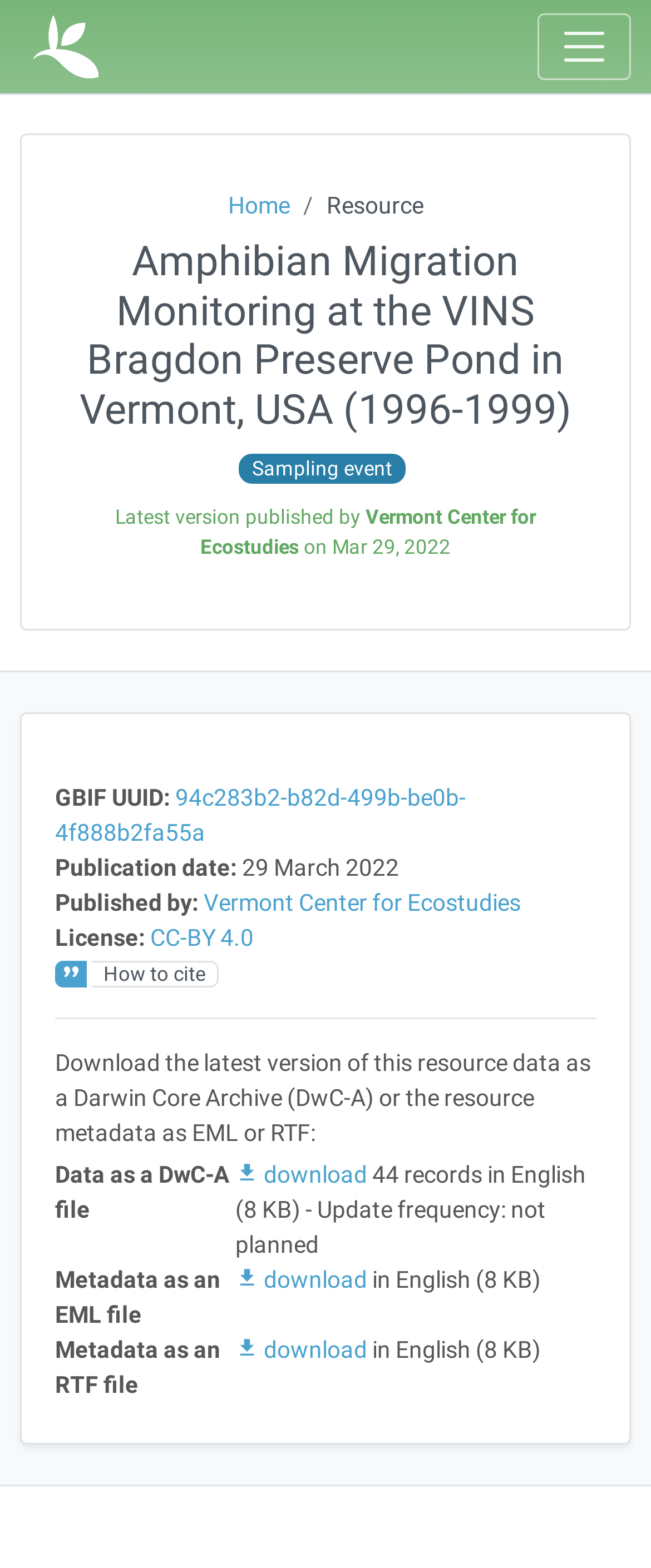What is the name of the preserve where the amphibian migration was monitored?
Based on the image, give a one-word or short phrase answer.

VINS Bragdon Preserve